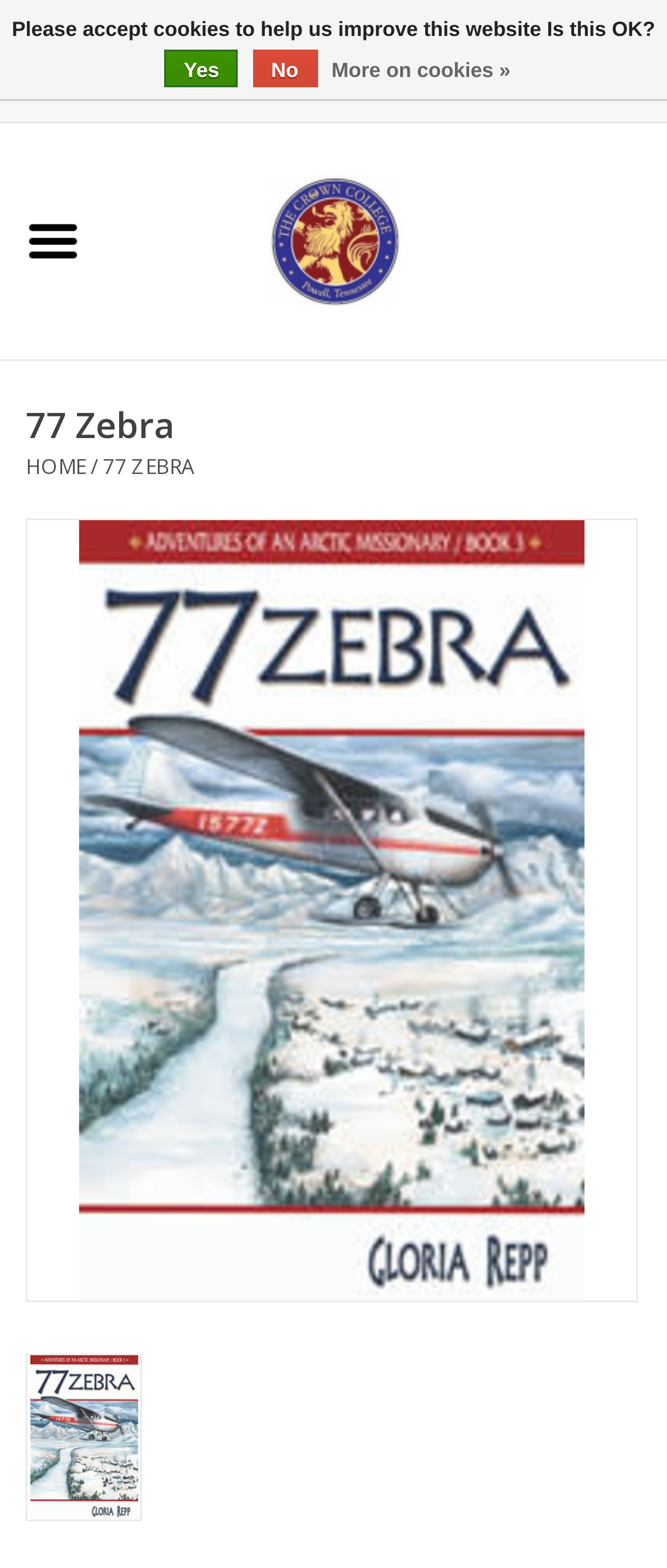What is the name of the bookshop?
Provide an in-depth and detailed answer to the question.

I found the answer by looking at the link element with the text 'Crown Bookshop' which is located at the top of the webpage, indicating that it is the name of the bookshop.